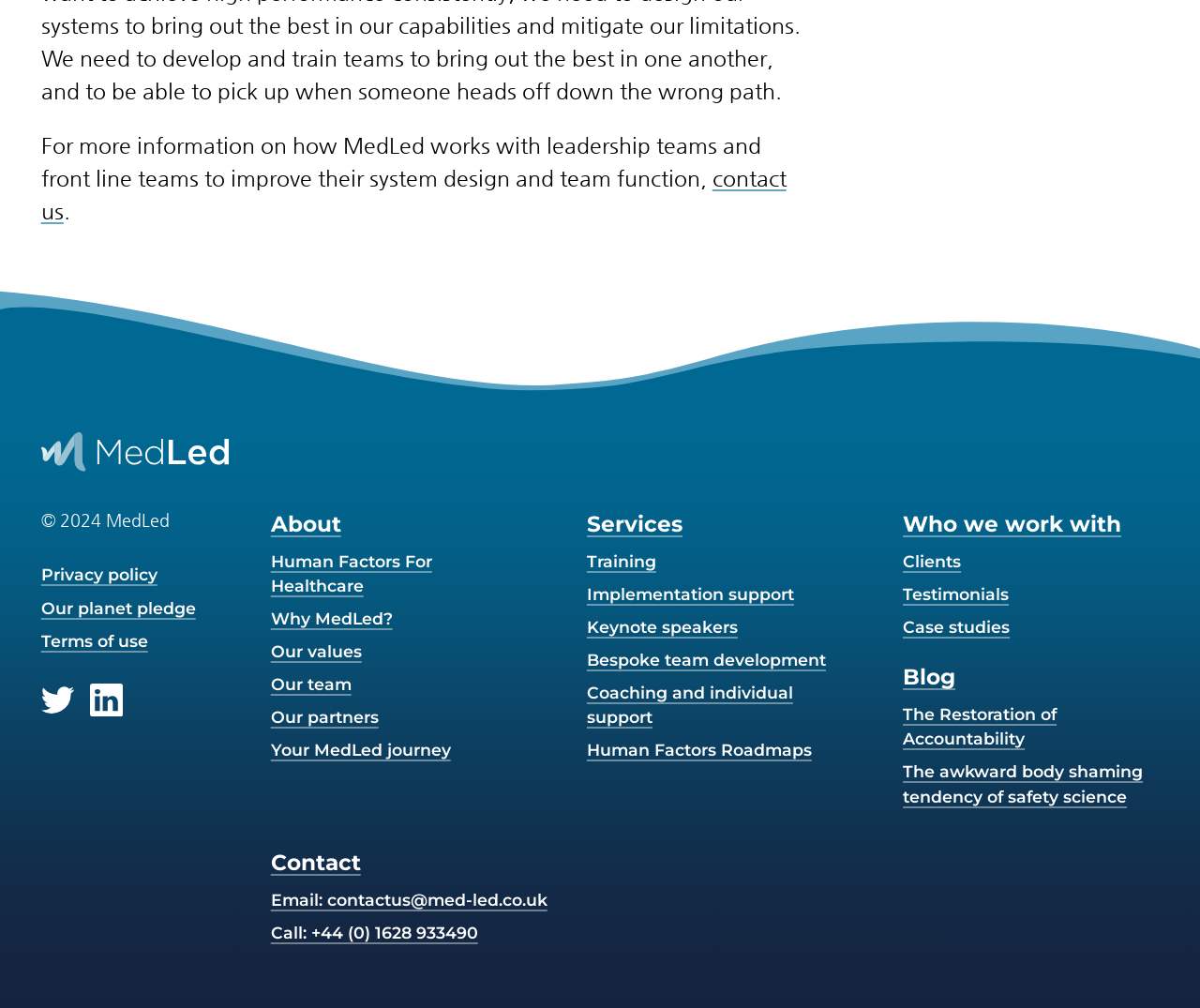Specify the bounding box coordinates of the area to click in order to follow the given instruction: "share on Facebook."

None